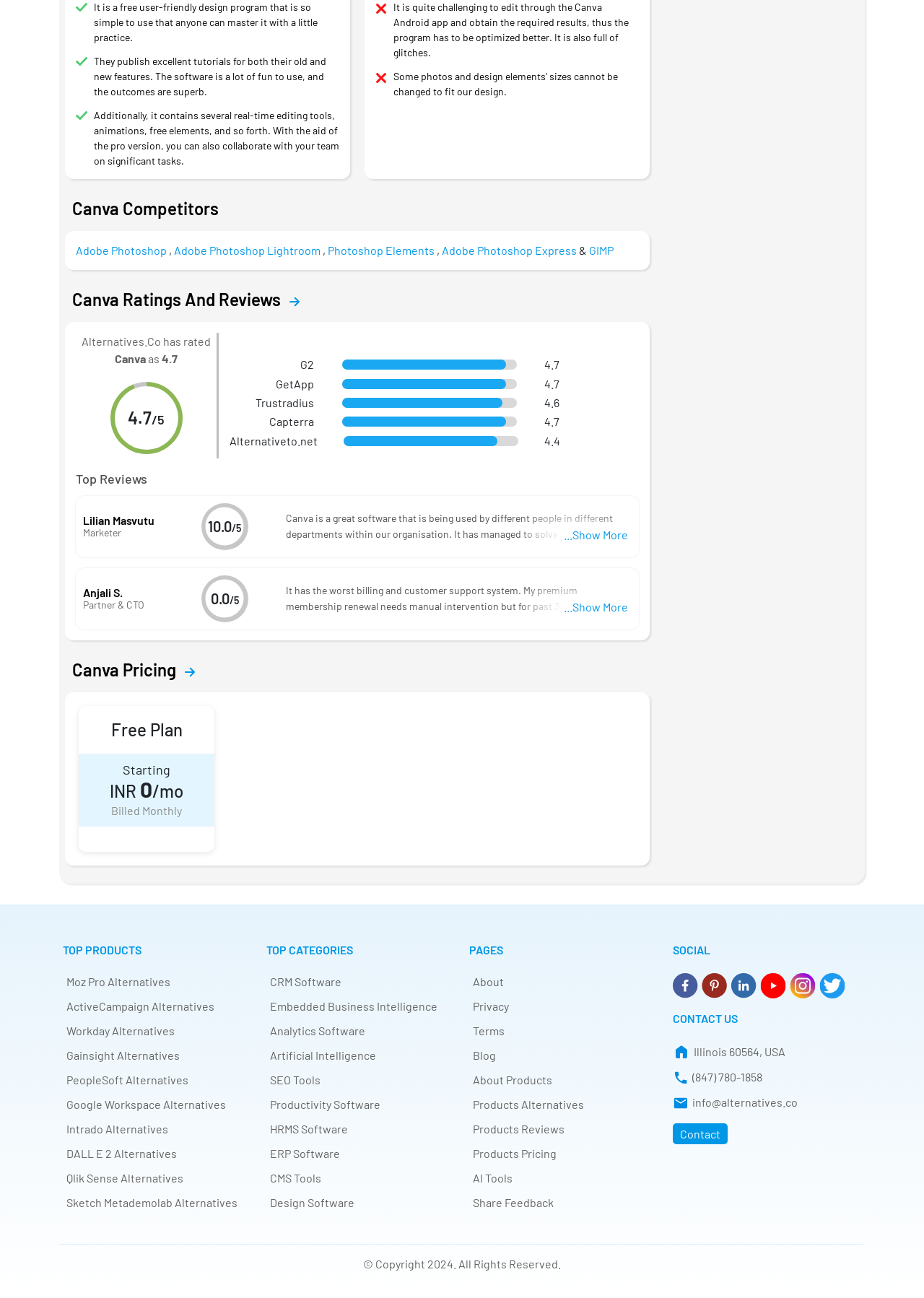Please determine the bounding box coordinates of the clickable area required to carry out the following instruction: "Explore Adobe Photoshop". The coordinates must be four float numbers between 0 and 1, represented as [left, top, right, bottom].

[0.082, 0.187, 0.18, 0.198]